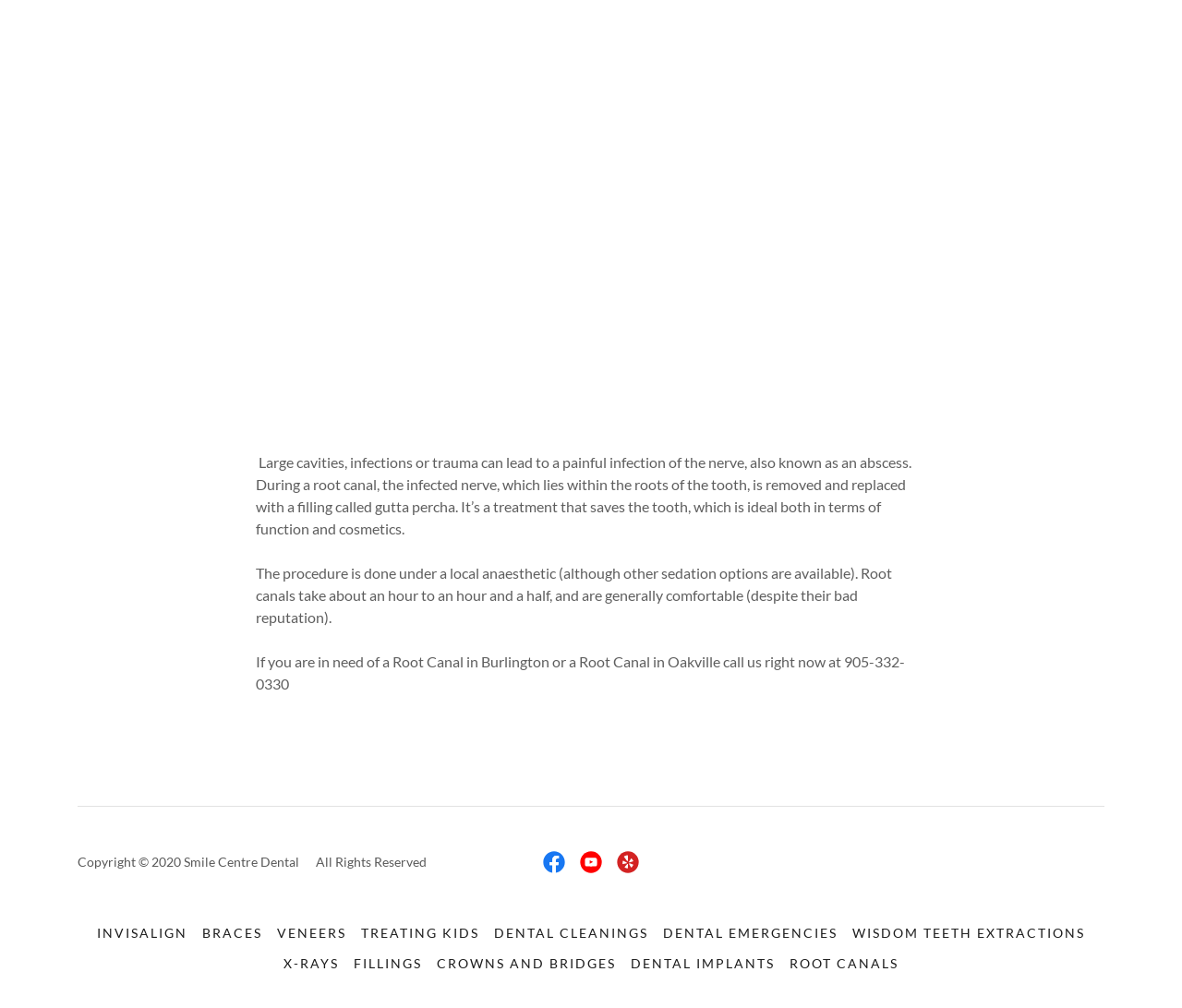Provide the bounding box coordinates for the UI element described in this sentence: "Crowns and Bridges". The coordinates should be four float values between 0 and 1, i.e., [left, top, right, bottom].

[0.363, 0.94, 0.527, 0.97]